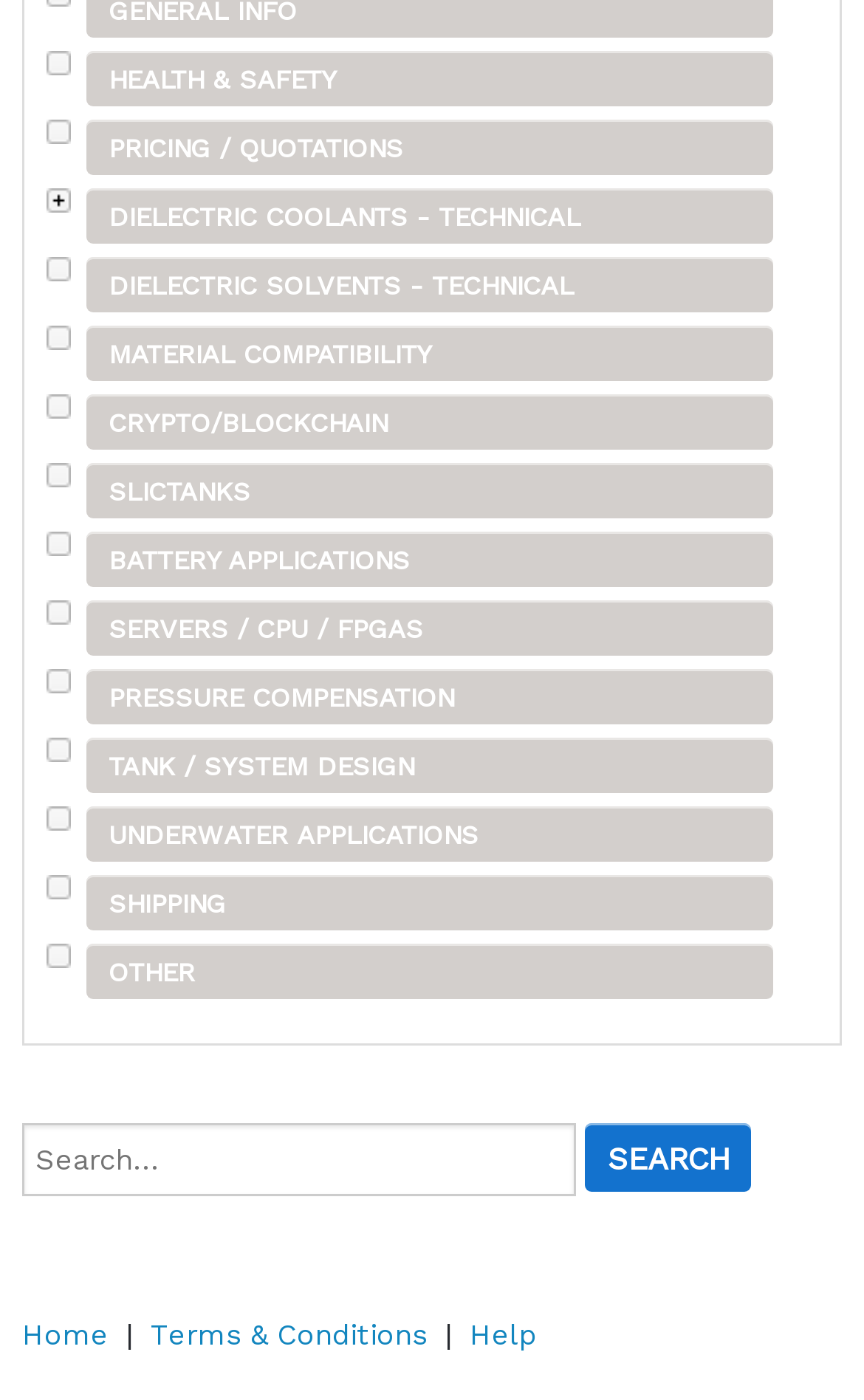What is the last item in the main menu?
Observe the image and answer the question with a one-word or short phrase response.

OTHER